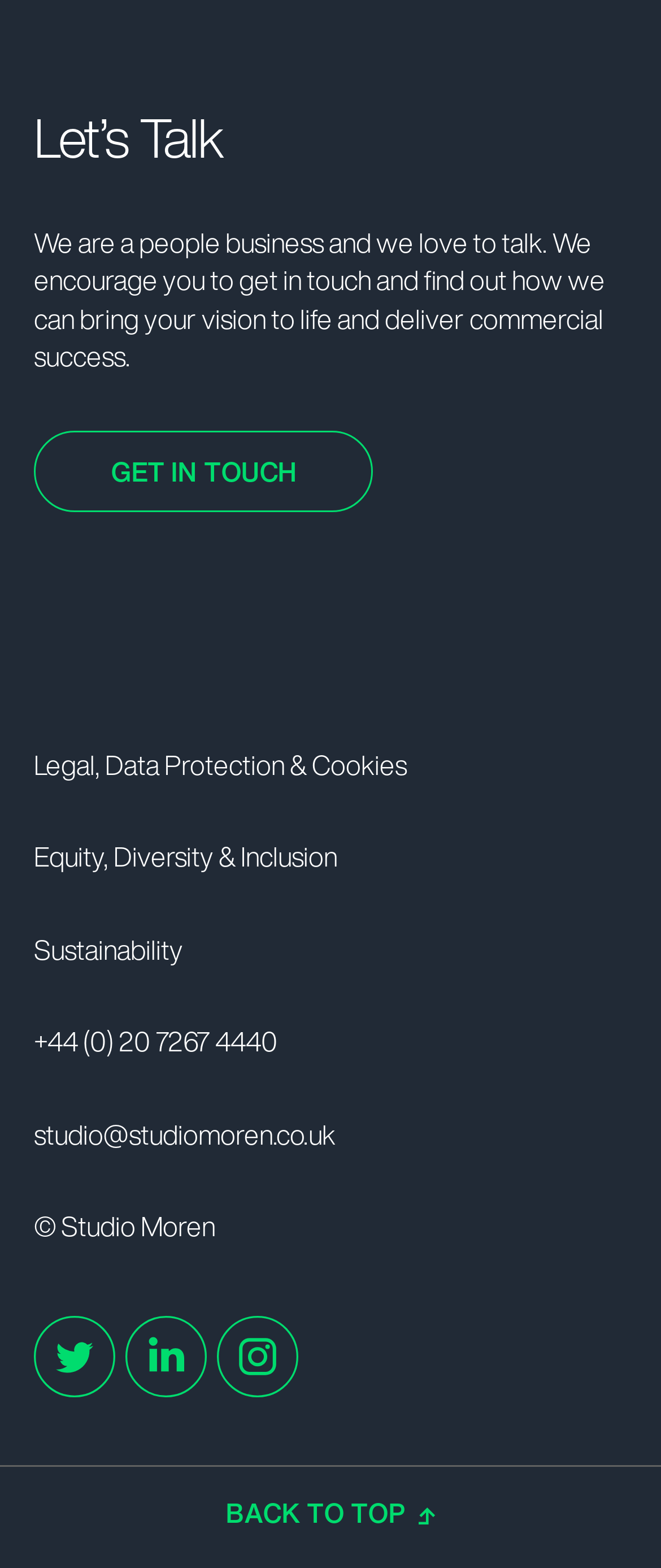Identify the bounding box coordinates of the region that needs to be clicked to carry out this instruction: "Call the phone number". Provide these coordinates as four float numbers ranging from 0 to 1, i.e., [left, top, right, bottom].

[0.051, 0.654, 0.949, 0.696]